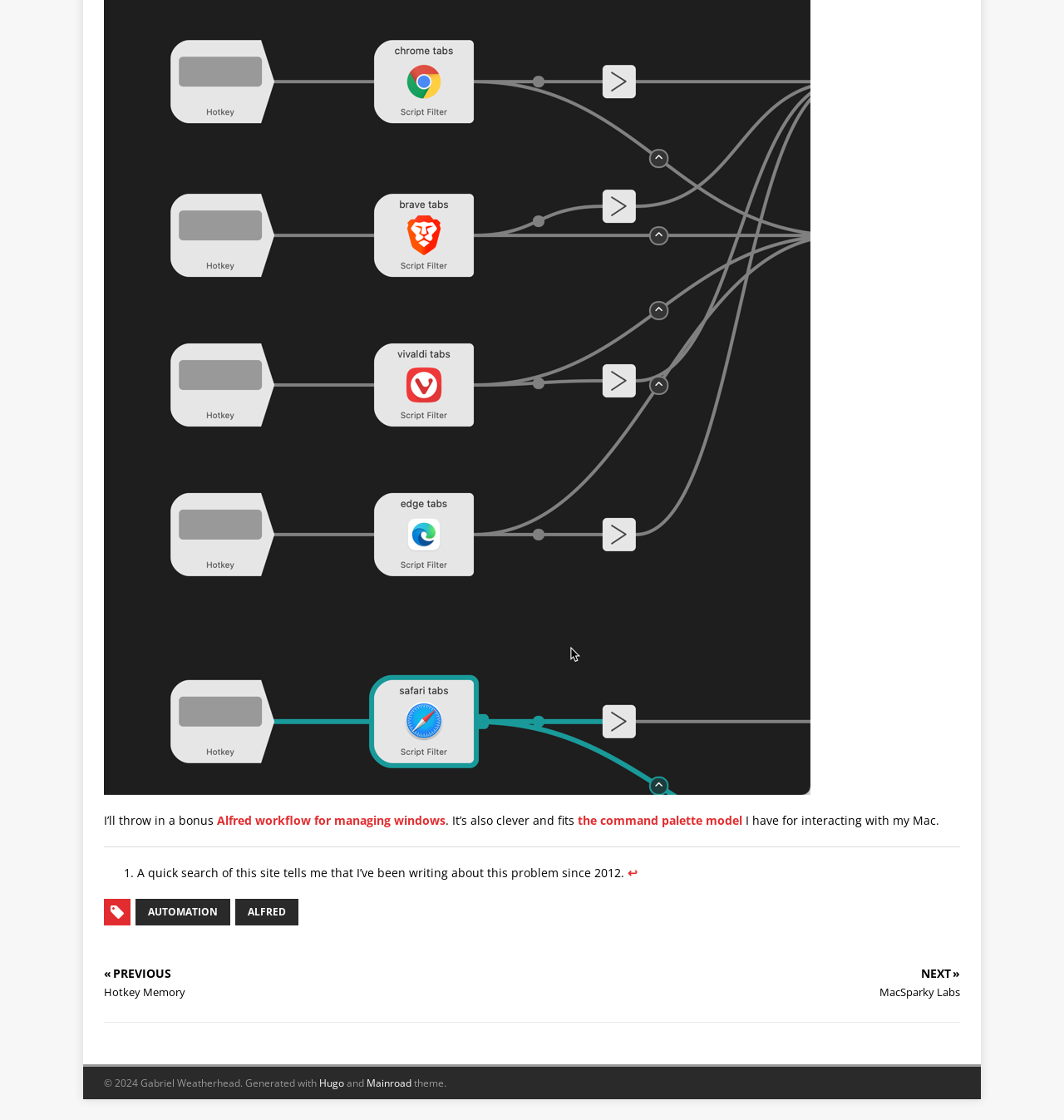Find the UI element described as: "Mainroad" and predict its bounding box coordinates. Ensure the coordinates are four float numbers between 0 and 1, [left, top, right, bottom].

[0.345, 0.961, 0.387, 0.973]